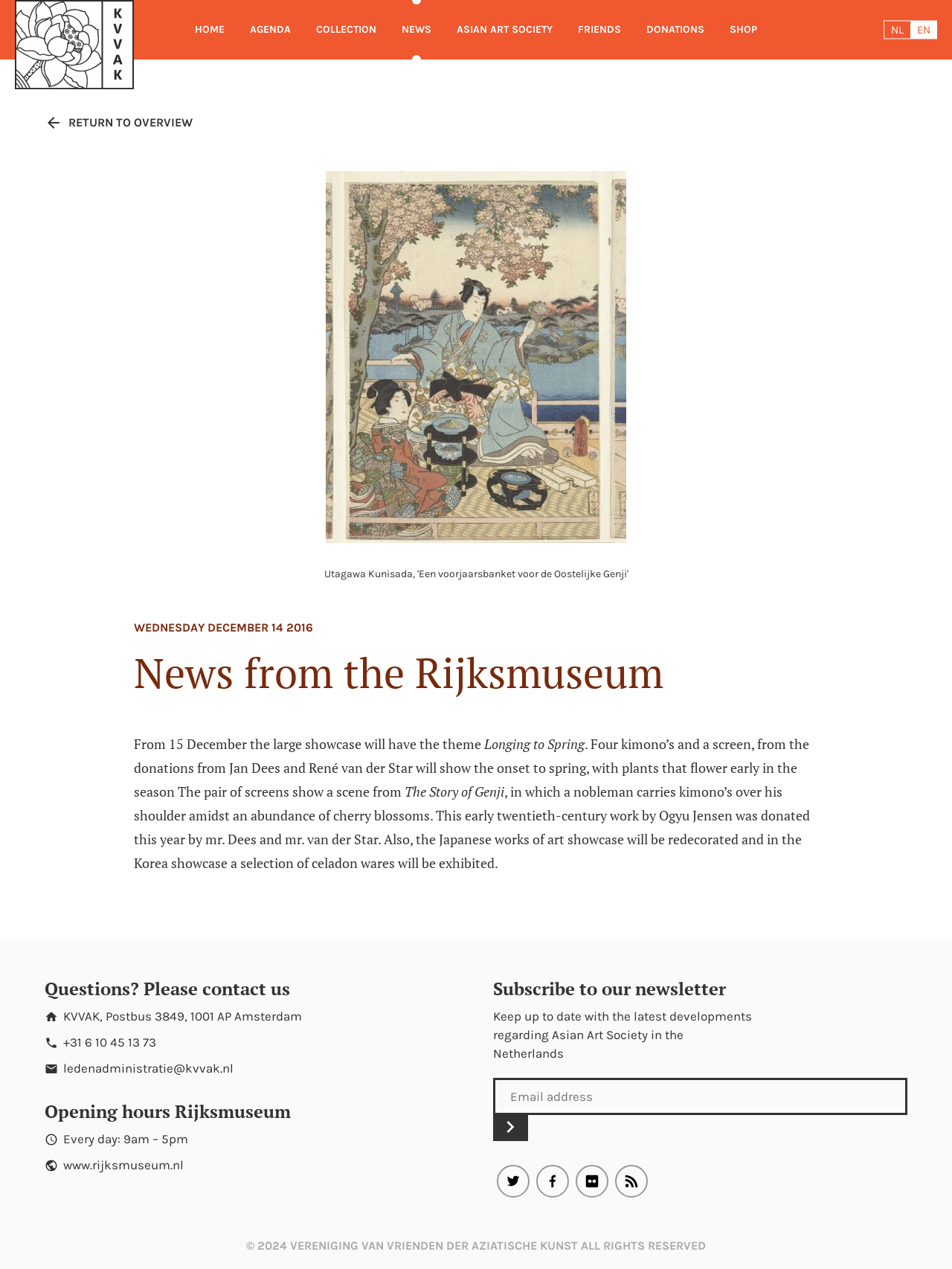Please provide a detailed answer to the question below by examining the image:
How can someone contact the Asian Art Society?

The contact email address of the Asian Art Society can be found in the 'Questions? Please contact us' section, which provides the email address 'ledenadministratie@kvvak.nl'.